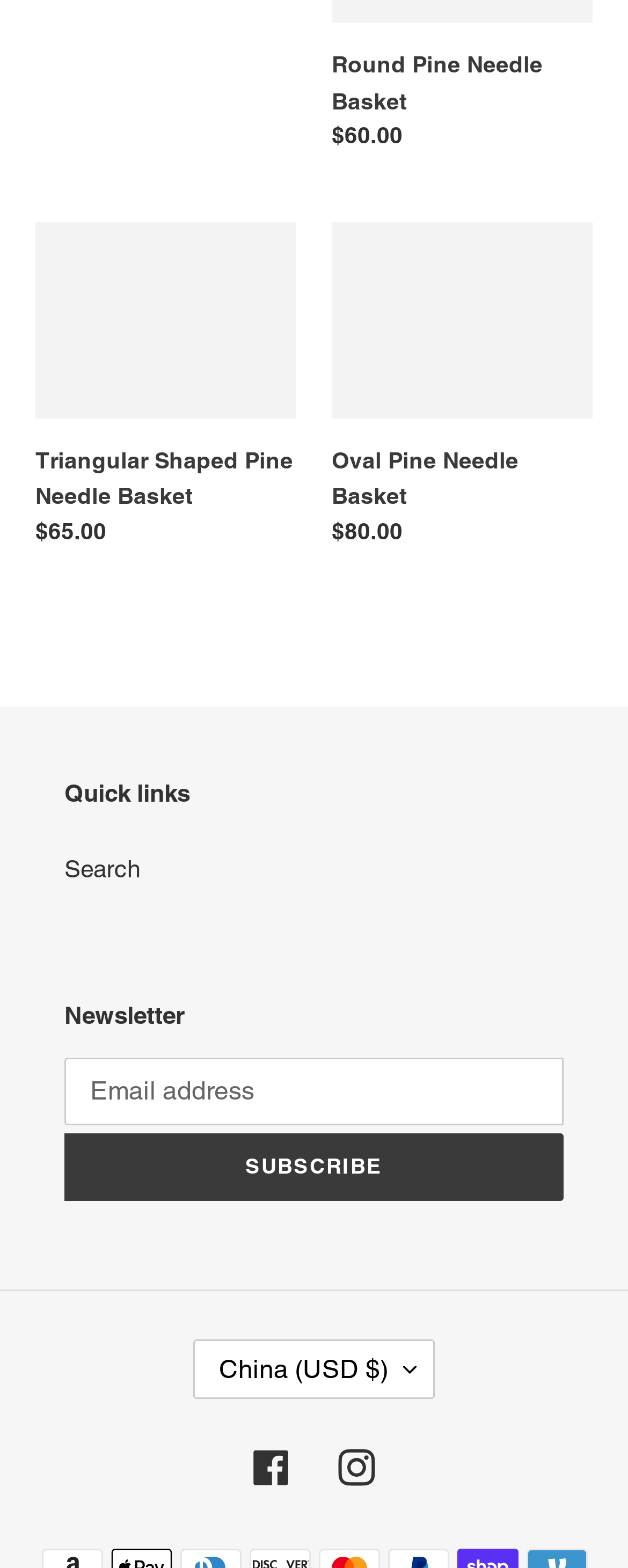Locate the bounding box coordinates of the area that needs to be clicked to fulfill the following instruction: "Enter email address". The coordinates should be in the format of four float numbers between 0 and 1, namely [left, top, right, bottom].

[0.103, 0.675, 0.897, 0.718]